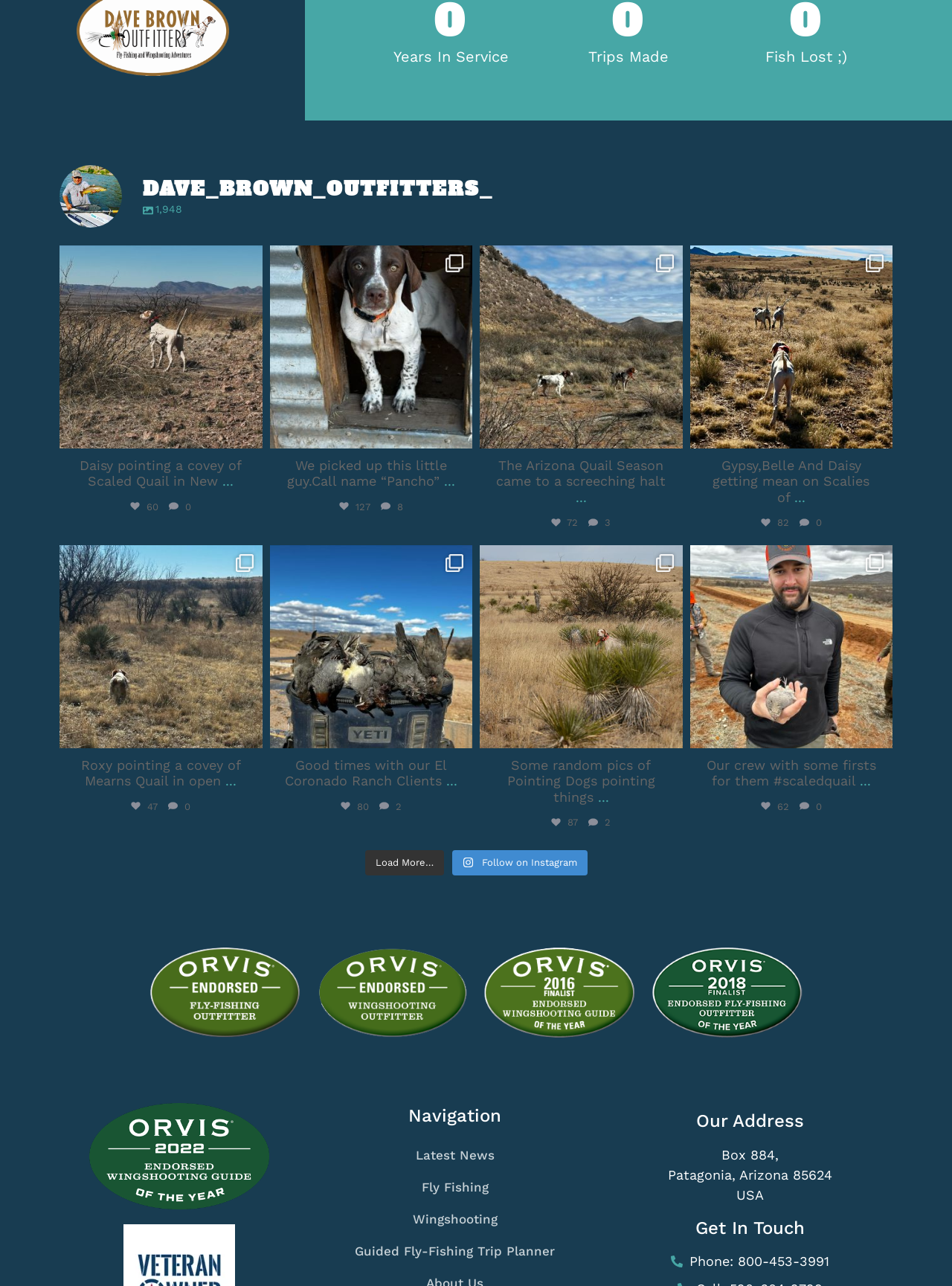Please identify the bounding box coordinates of the clickable area that will allow you to execute the instruction: "View Dave Brown's profile".

[0.062, 0.128, 0.938, 0.177]